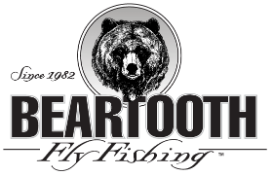Create an exhaustive description of the image.

The image showcases the logo of Beartooth Flyfishing, featuring a prominent bear illustration set against a circular backdrop. Above the bear, the text "Since 1982" highlights the brand's long-standing heritage, while the name "BEARTOOTH" stands out in bold, dynamic lettering at the center. Below, the phrase "Fly Fishing" is elegantly scripted, emphasizing the brand's focus on fly fishing products. This logo reflects a combination of rugged outdoor spirit and a dedication to the sport, appealing to fishing enthusiasts and nature lovers alike.